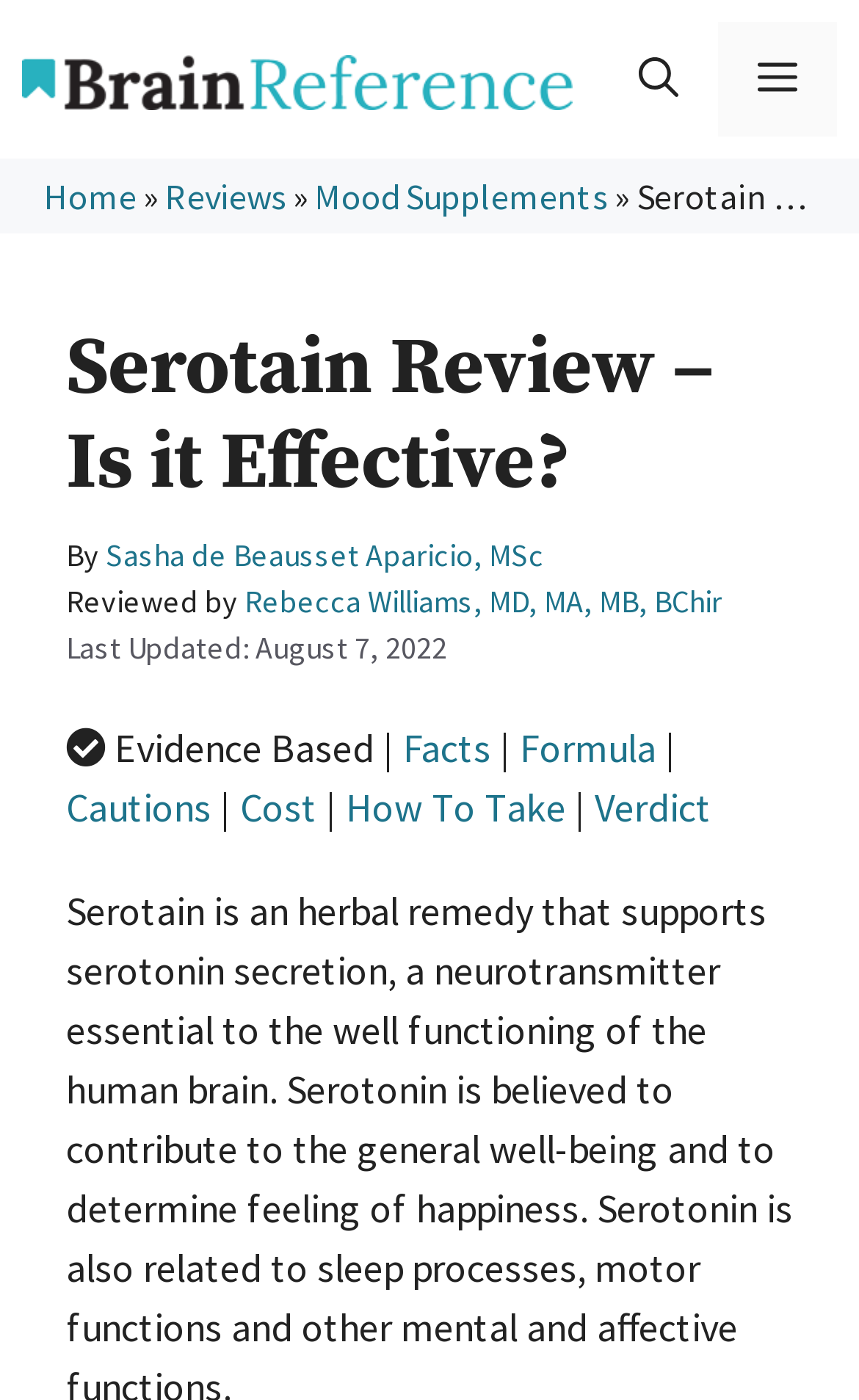Provide a thorough summary of the webpage.

The webpage is a review of Serotain, a mood supplement. At the top, there is a banner with a logo and a navigation menu on the right side, which includes a search button and a menu button that expands to show more options. Below the banner, there are links to the website's home page, reviews, and mood supplements.

The main content of the page is a review of Serotain, which is headed by a title "Serotain Review – Is it Effective?" and a subheading with the names of the authors, Sasha de Beausset Aparicio, MSc, and Rebecca Williams, MD, MA, MB, BChir. The review is divided into sections, including "Evidence Based", "Facts", "Formula", "Cautions", "Cost", "How To Take", and "Verdict", each with a link to jump to that section.

On the top-right side of the review, there is a timestamp showing when the review was last updated, which is August 7, 2022. The review content is not explicitly mentioned, but it appears to be a detailed analysis of Serotain, covering its ingredients, claims, side effects, and alternatives, as suggested by the meta description.